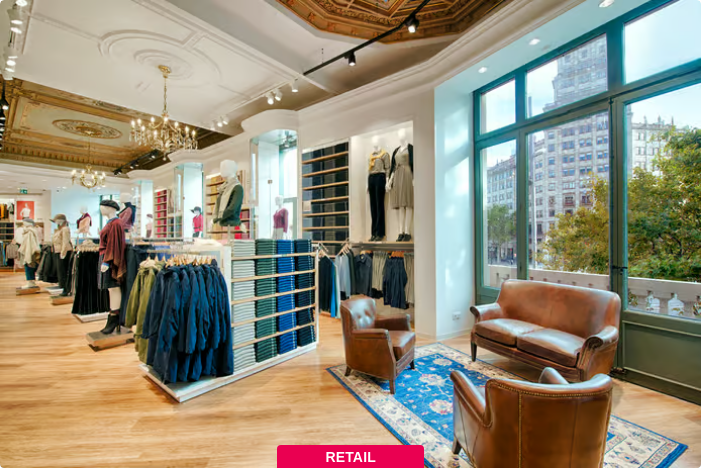Explain the details of the image you are viewing.

This vibrant image showcases the interior of a modern Uniqlo pop-up store, marking the brand's first physical presence in Poland. The spacious layout features wooden flooring and an elegant decorative ceiling that enhances the shopping ambiance. Mannequins dressed in stylish apparel are positioned throughout the store, alongside neatly arranged racks of clothing showcasing a variety of options for men, women, and children. 

A cozy seating area with two brown leather chairs and a decorative area rug invites customers to relax, while large windows flood the space with natural light and offer a view of the bustling city outside. This pop-up initiative highlights Uniqlo's commitment to engaging with customers and providing a new retail experience. The image captures the essence of retail sophistication and modern fashion in a welcoming environment.